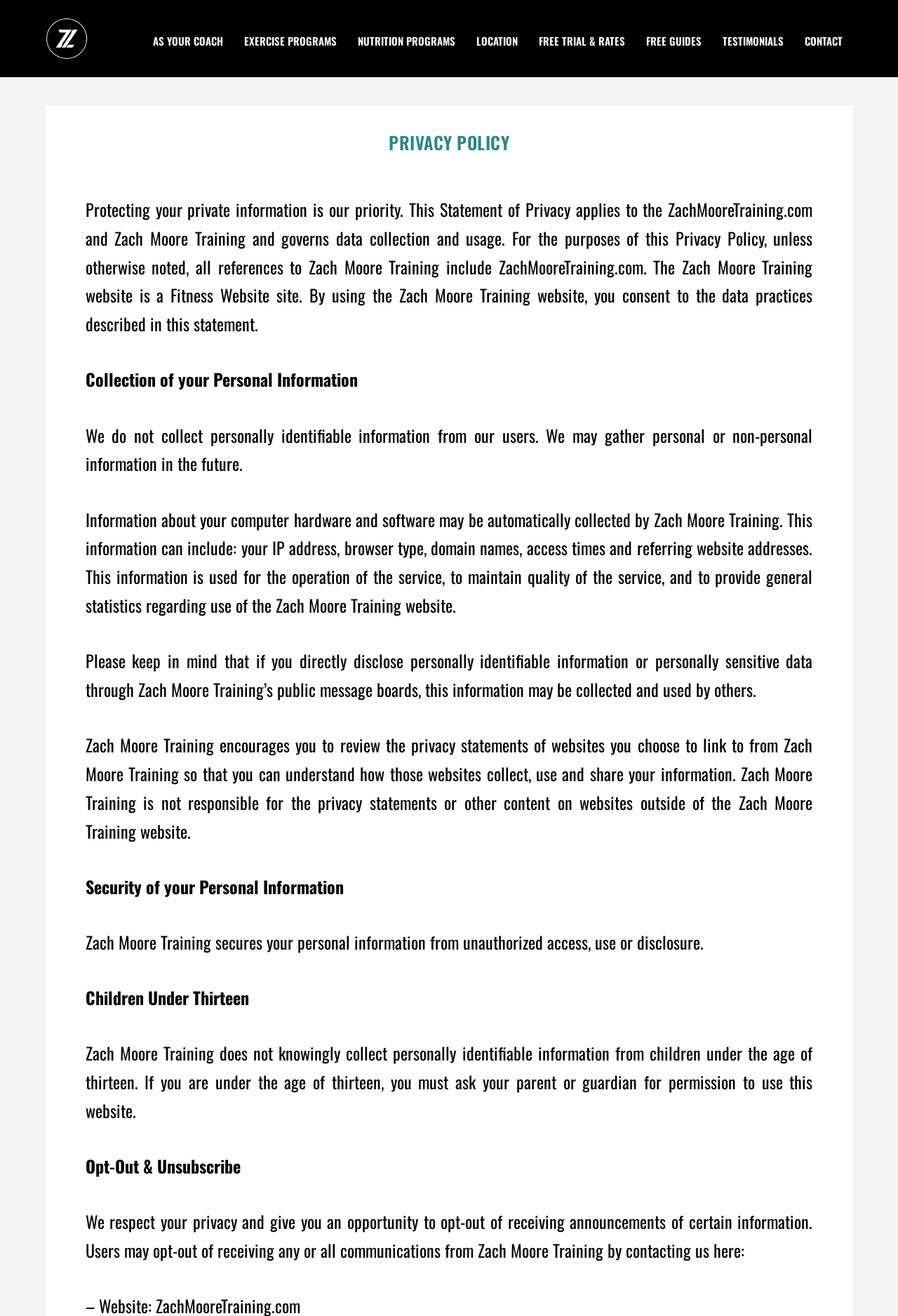Pinpoint the bounding box coordinates of the clickable area necessary to execute the following instruction: "Go to AS YOUR COACH page". The coordinates should be given as four float numbers between 0 and 1, namely [left, top, right, bottom].

[0.17, 0.027, 0.248, 0.059]